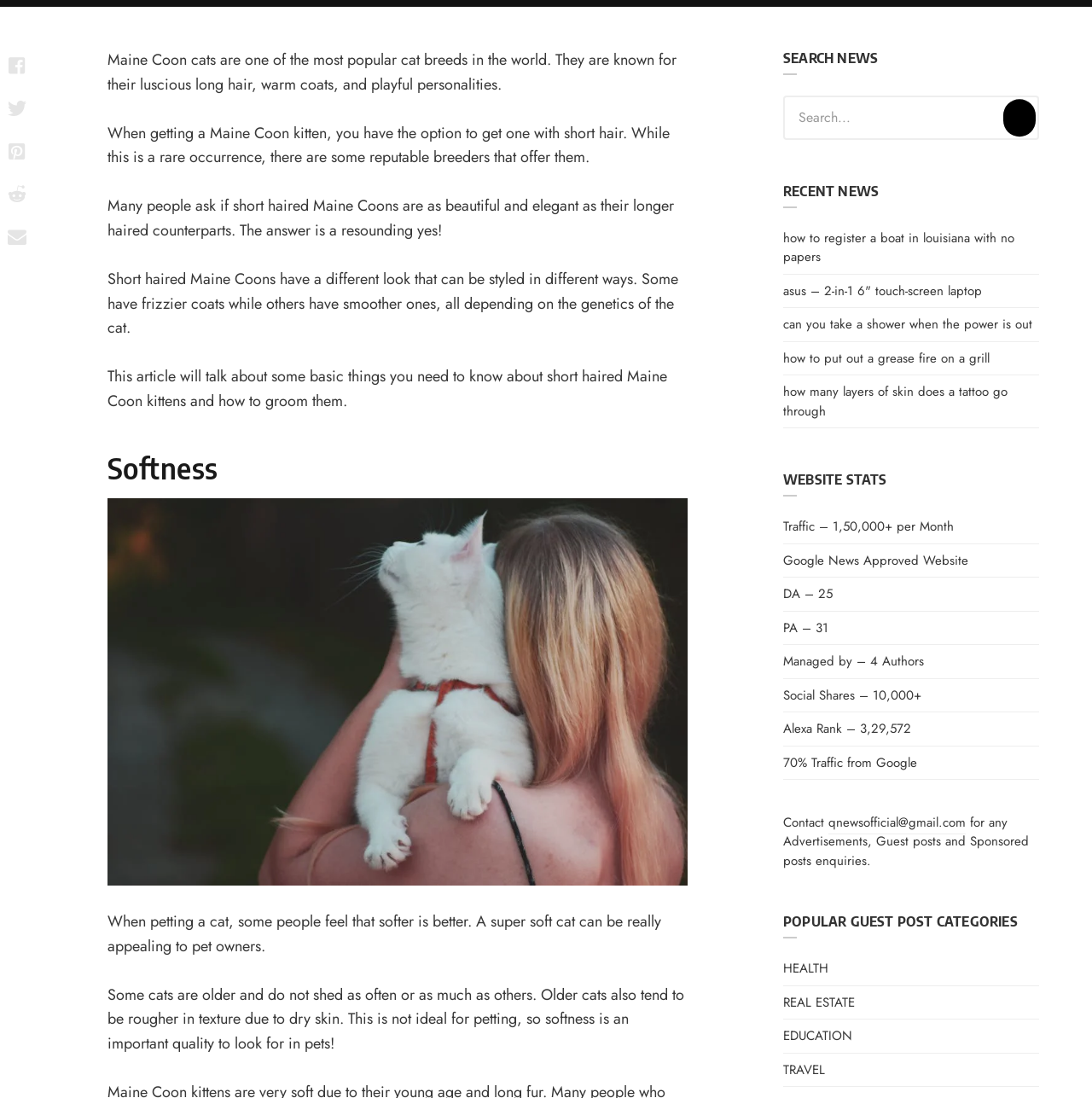Find the bounding box of the element with the following description: "Watch the Reel". The coordinates must be four float numbers between 0 and 1, formatted as [left, top, right, bottom].

None